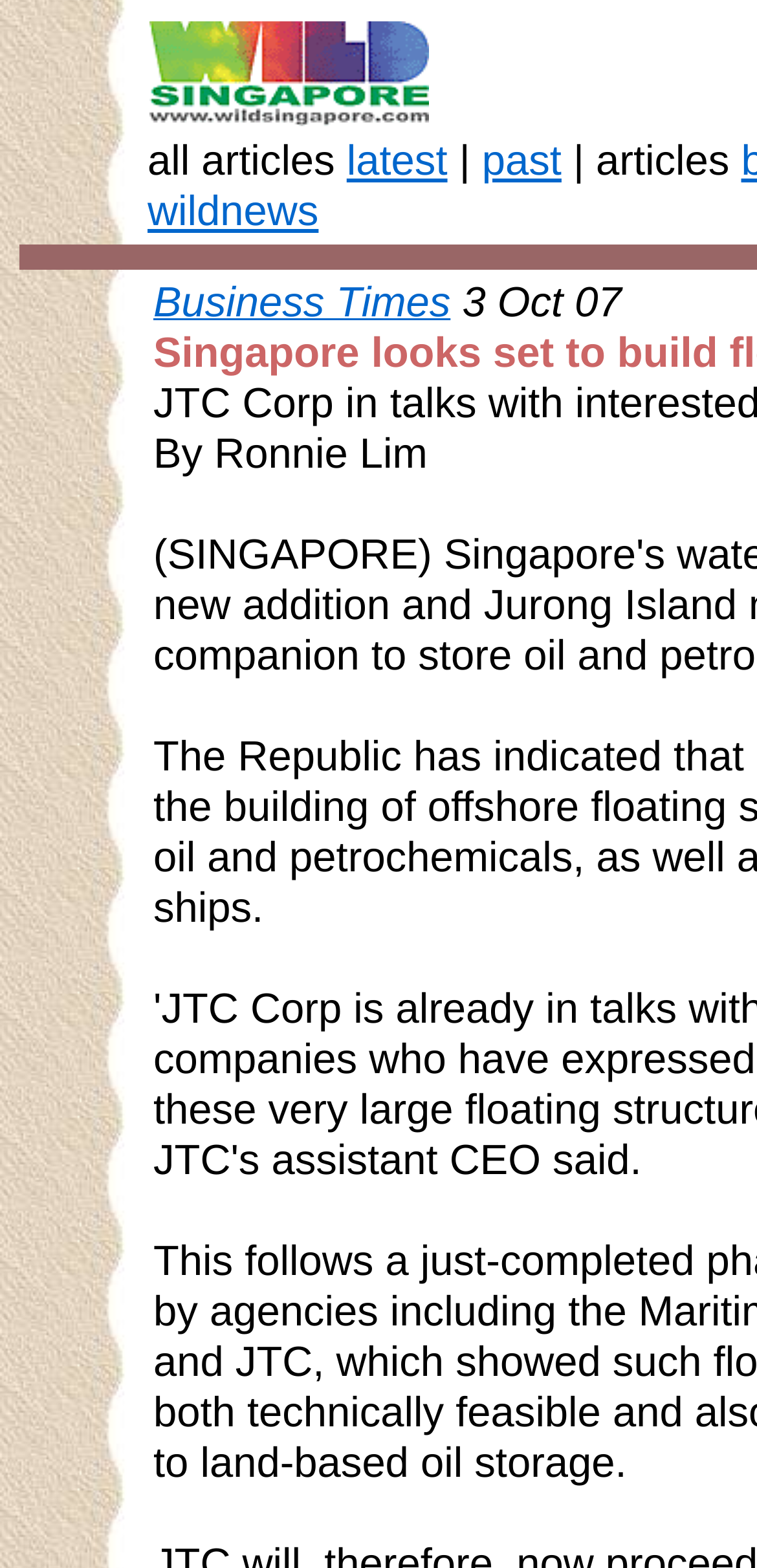From the webpage screenshot, predict the bounding box coordinates (top-left x, top-left y, bottom-right x, bottom-right y) for the UI element described here: 800-PUMPBIZ (786-7249)

None